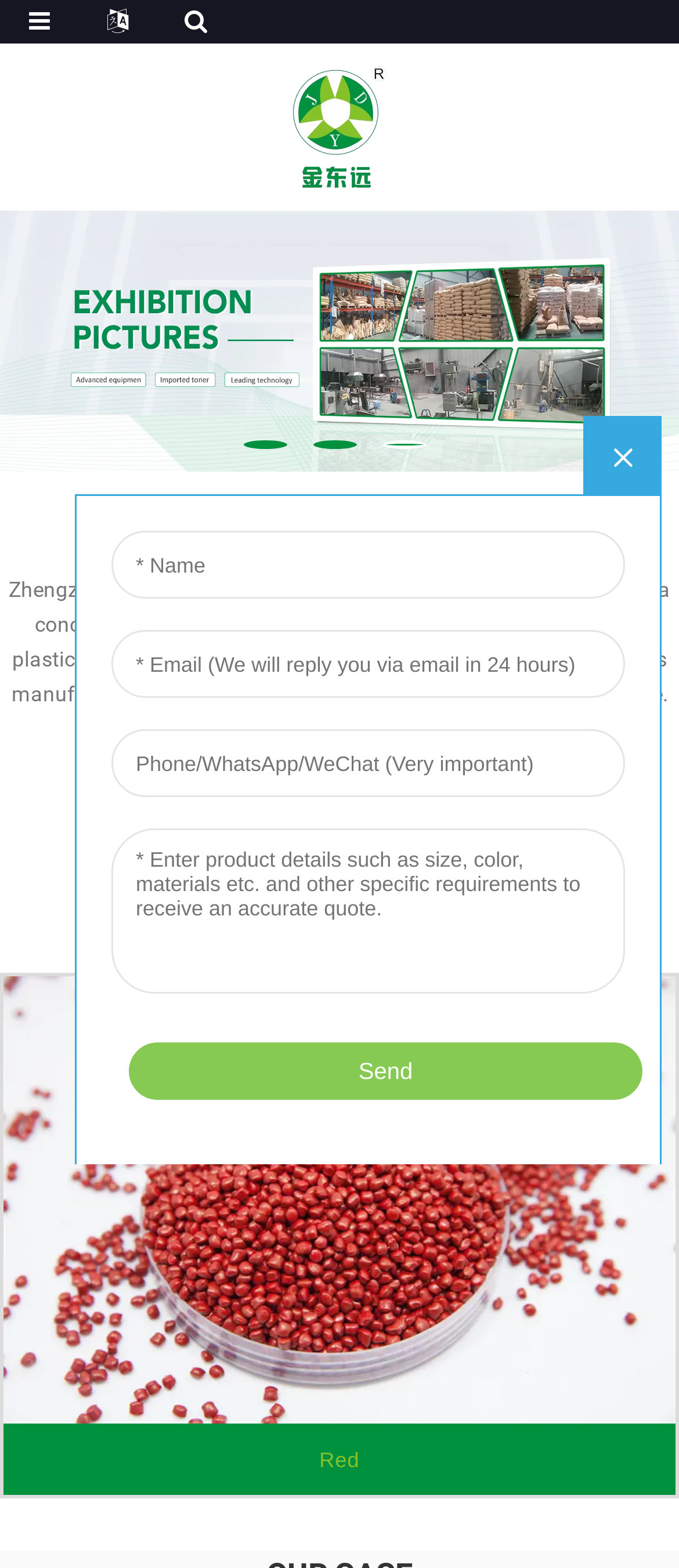Identify the bounding box coordinates for the element you need to click to achieve the following task: "View more". The coordinates must be four float values ranging from 0 to 1, formatted as [left, top, right, bottom].

[0.126, 0.471, 0.446, 0.506]